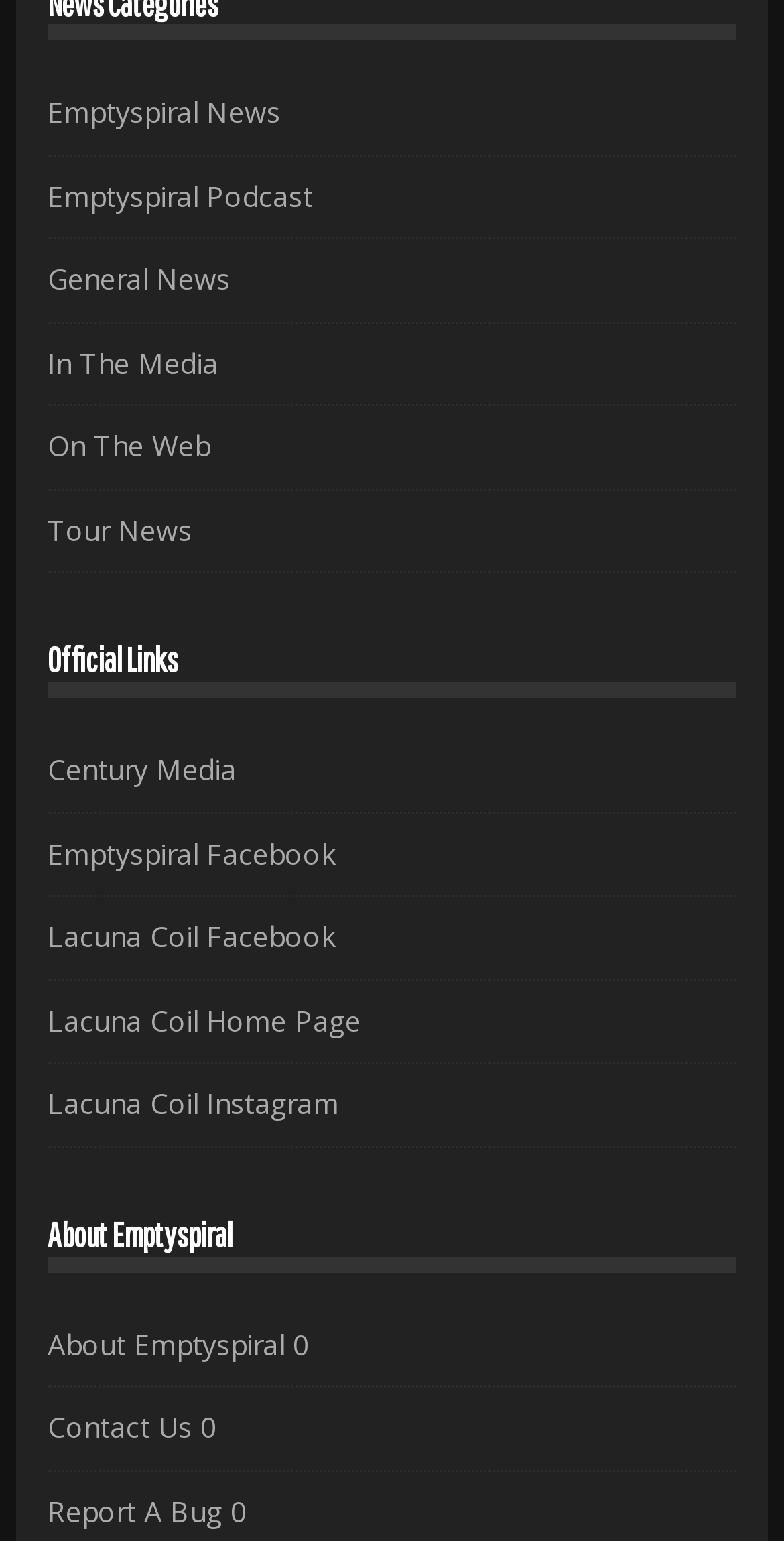What is the last link under 'About Emptyspiral'?
Look at the image and provide a short answer using one word or a phrase.

Contact Us